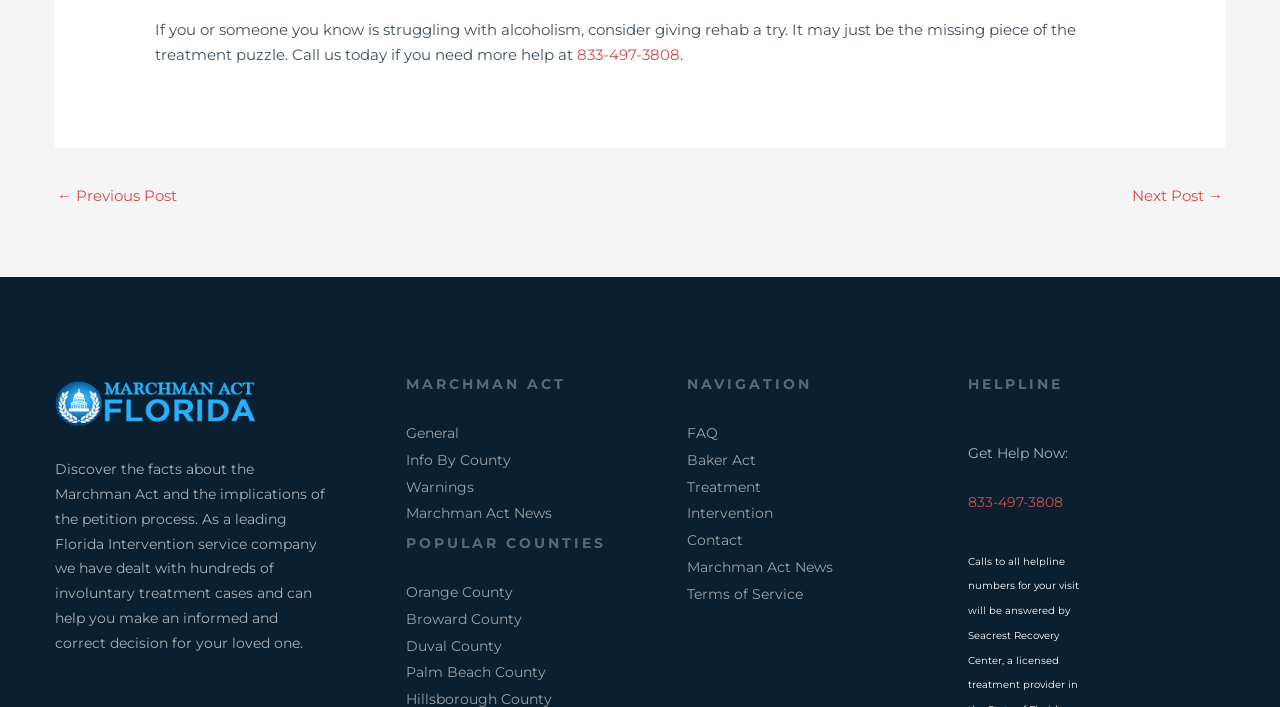What is the phone number to get help?
Provide a fully detailed and comprehensive answer to the question.

The phone number to get help is located at the top and bottom of the webpage, which is 833-497-3808. This is a prominent feature on the webpage, indicating that it is an important contact method for seeking assistance.